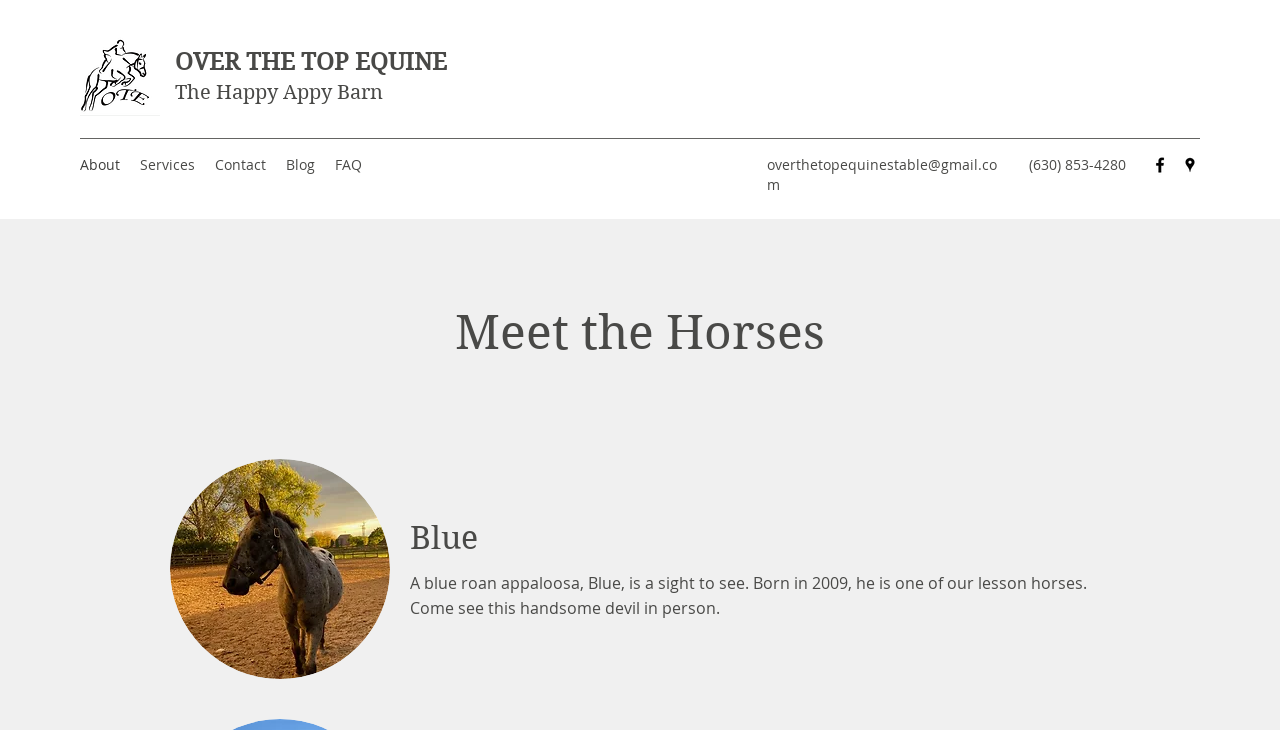Using the element description: "FAQ", determine the bounding box coordinates. The coordinates should be in the format [left, top, right, bottom], with values between 0 and 1.

[0.254, 0.205, 0.291, 0.247]